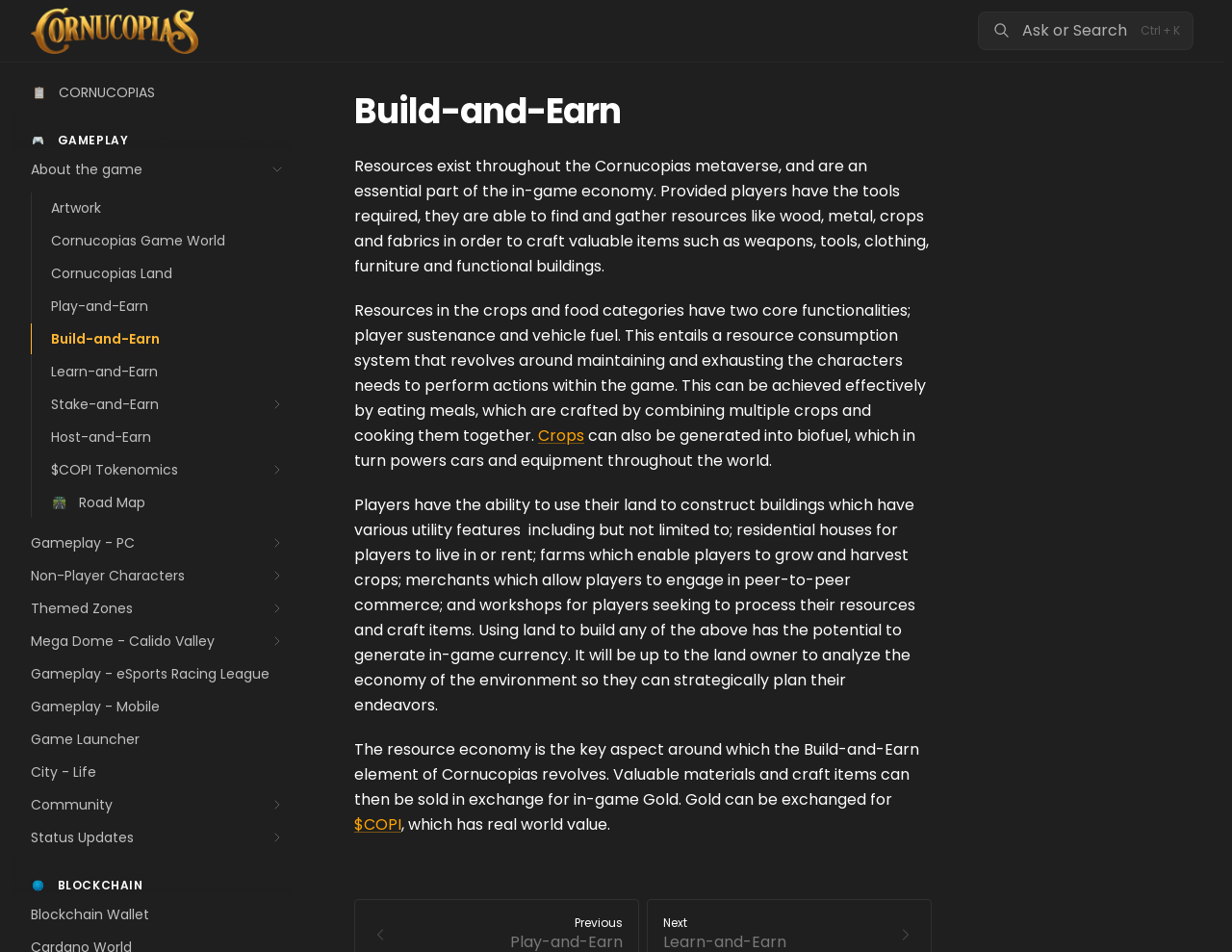Carefully examine the image and provide an in-depth answer to the question: What is the purpose of crops and food resources?

The webpage explains that crops and food resources have two core functionalities: player sustenance and vehicle fuel. This means that players need to consume these resources to maintain their character's needs and to power their vehicles.